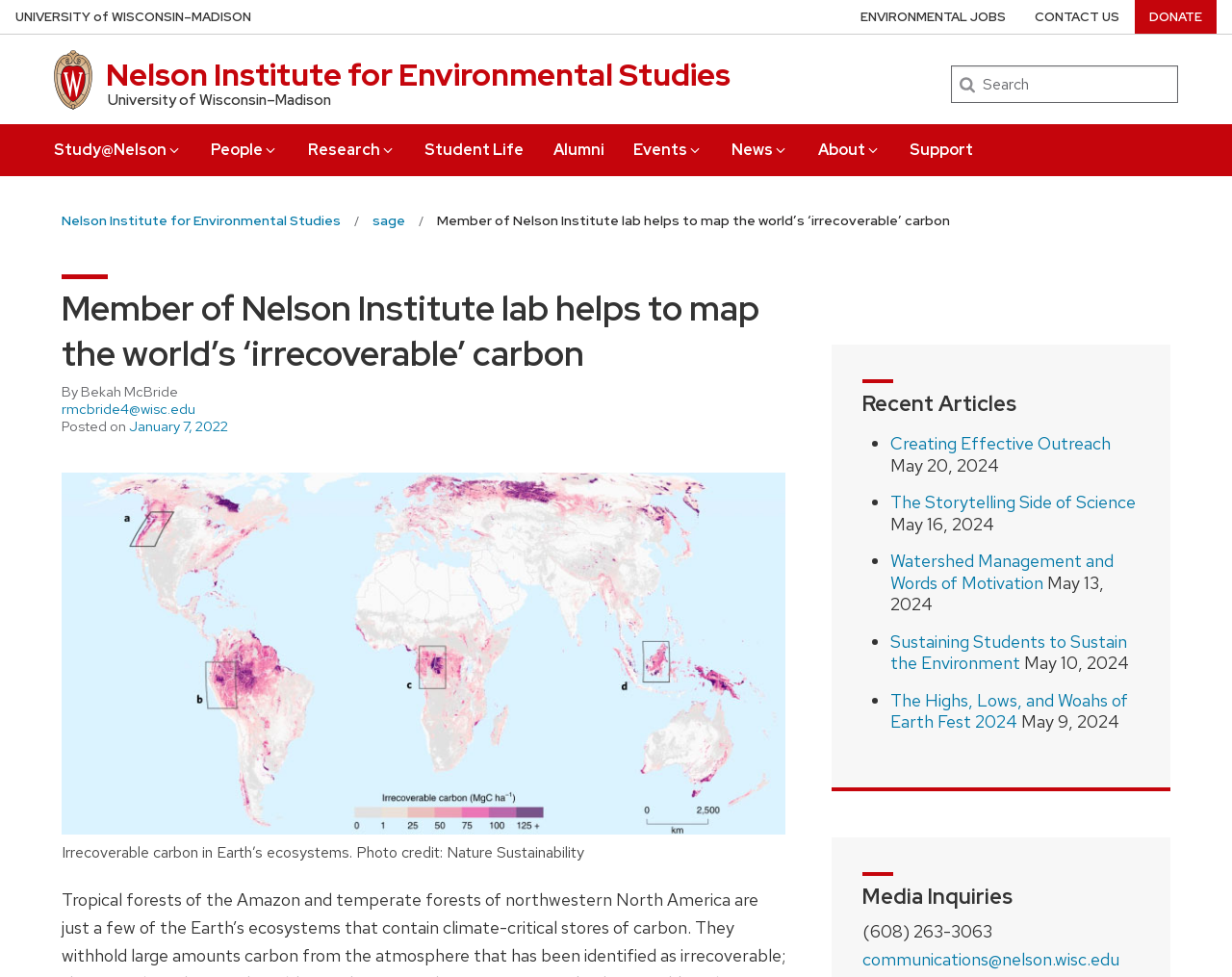Show me the bounding box coordinates of the clickable region to achieve the task as per the instruction: "Go to the University of Wisconsin Madison home page".

[0.012, 0.0, 0.204, 0.035]